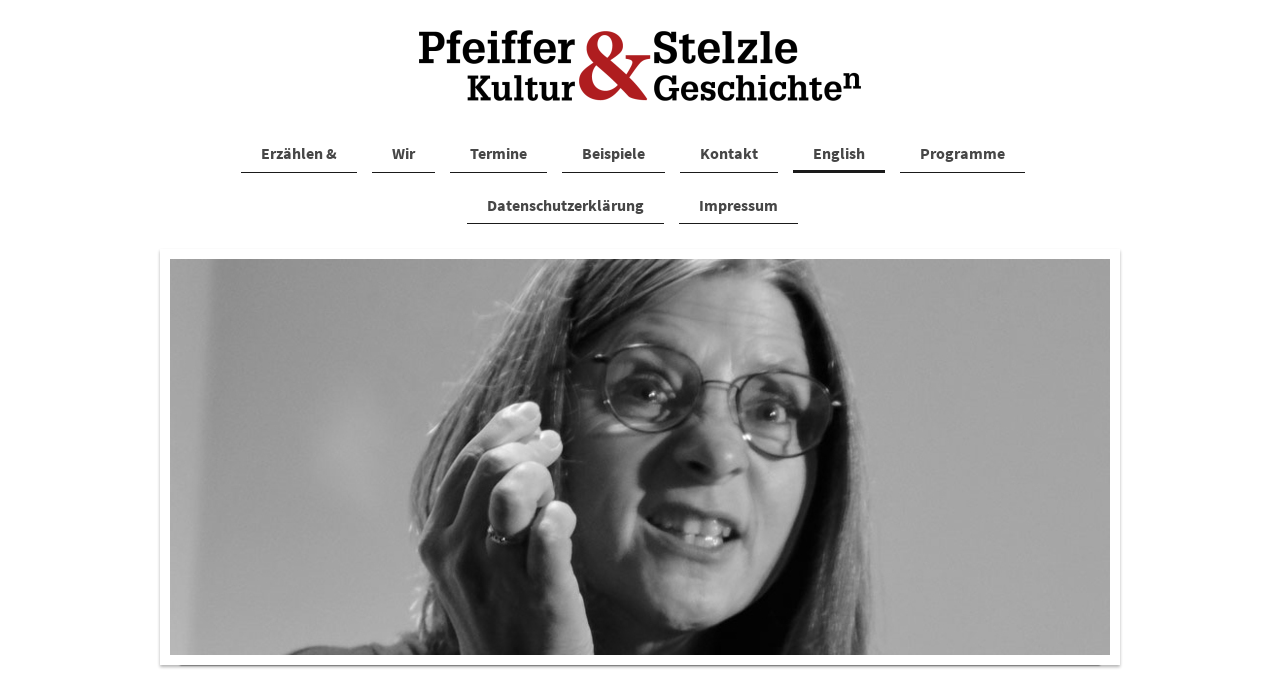Please locate the bounding box coordinates for the element that should be clicked to achieve the following instruction: "view Programme page". Ensure the coordinates are given as four float numbers between 0 and 1, i.e., [left, top, right, bottom].

[0.703, 0.2, 0.8, 0.255]